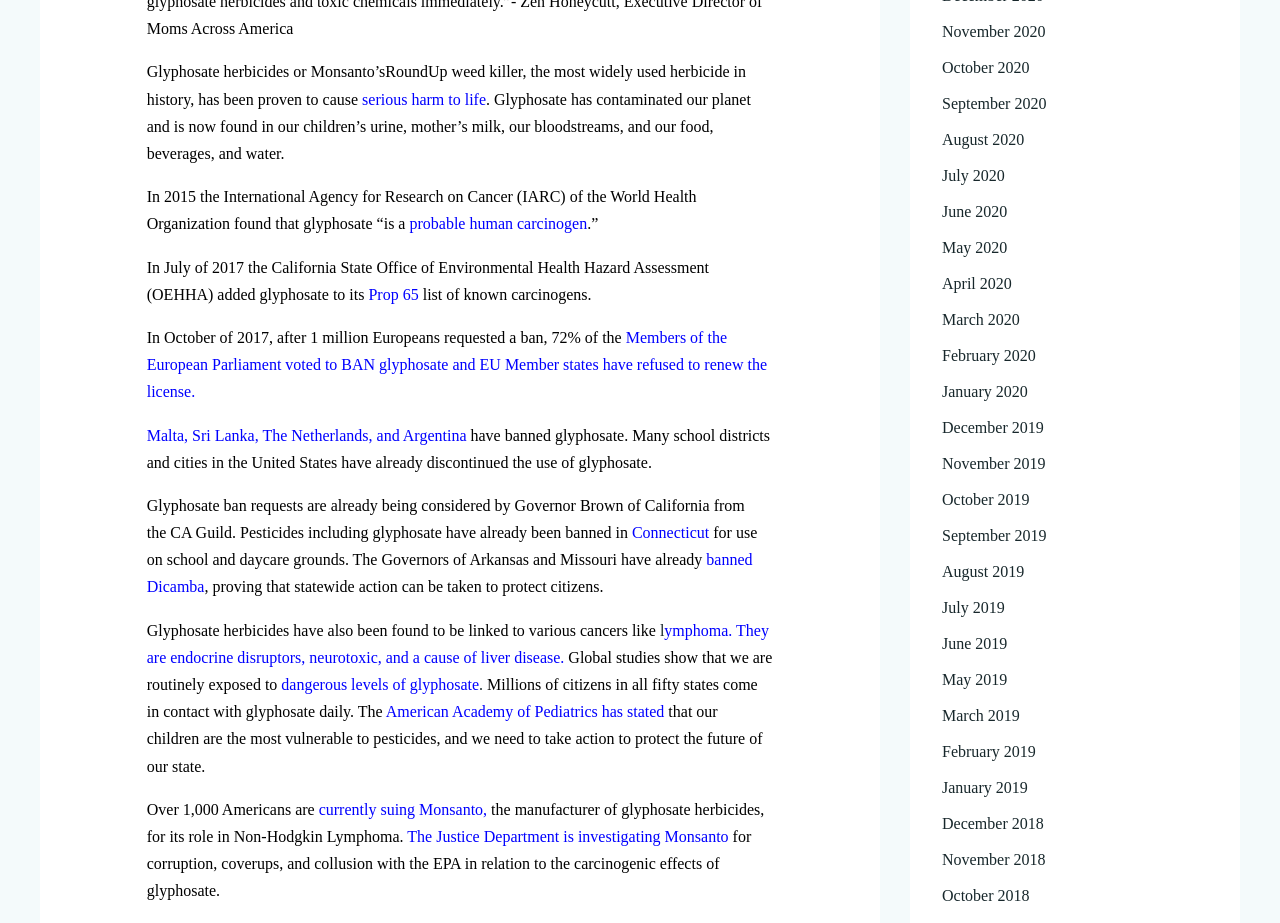Analyze the image and answer the question with as much detail as possible: 
What percentage of European Parliament members voted to ban glyphosate?

In October of 2017, after 1 million Europeans requested a ban, 72% of the Members of the European Parliament voted to BAN glyphosate.